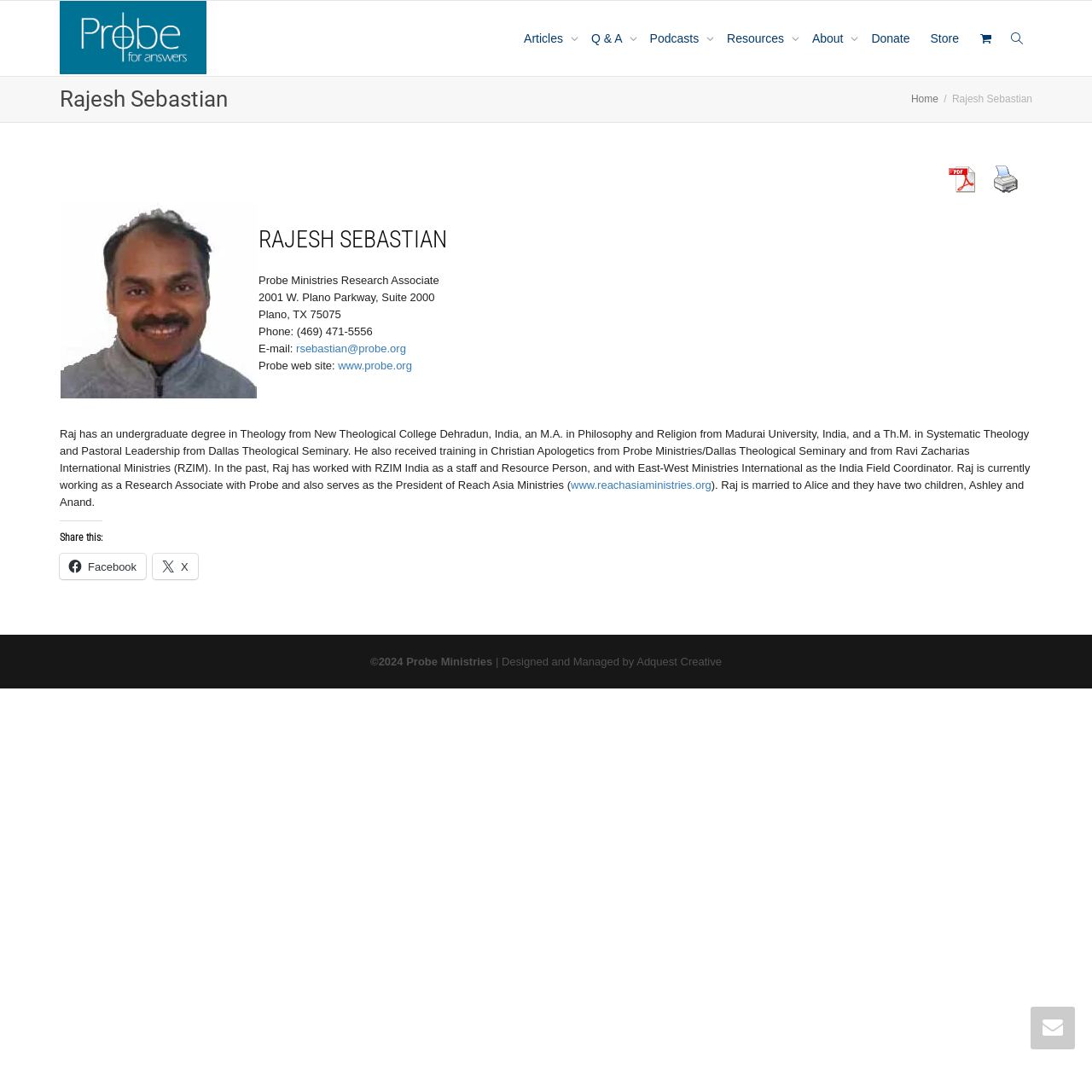Please mark the bounding box coordinates of the area that should be clicked to carry out the instruction: "Read Rajesh Sebastian's articles".

[0.48, 0.001, 0.523, 0.07]